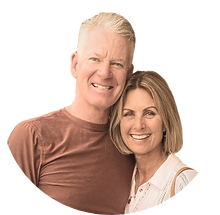Give a concise answer using only one word or phrase for this question:
What is the atmosphere conveyed by the image?

Warm and inviting